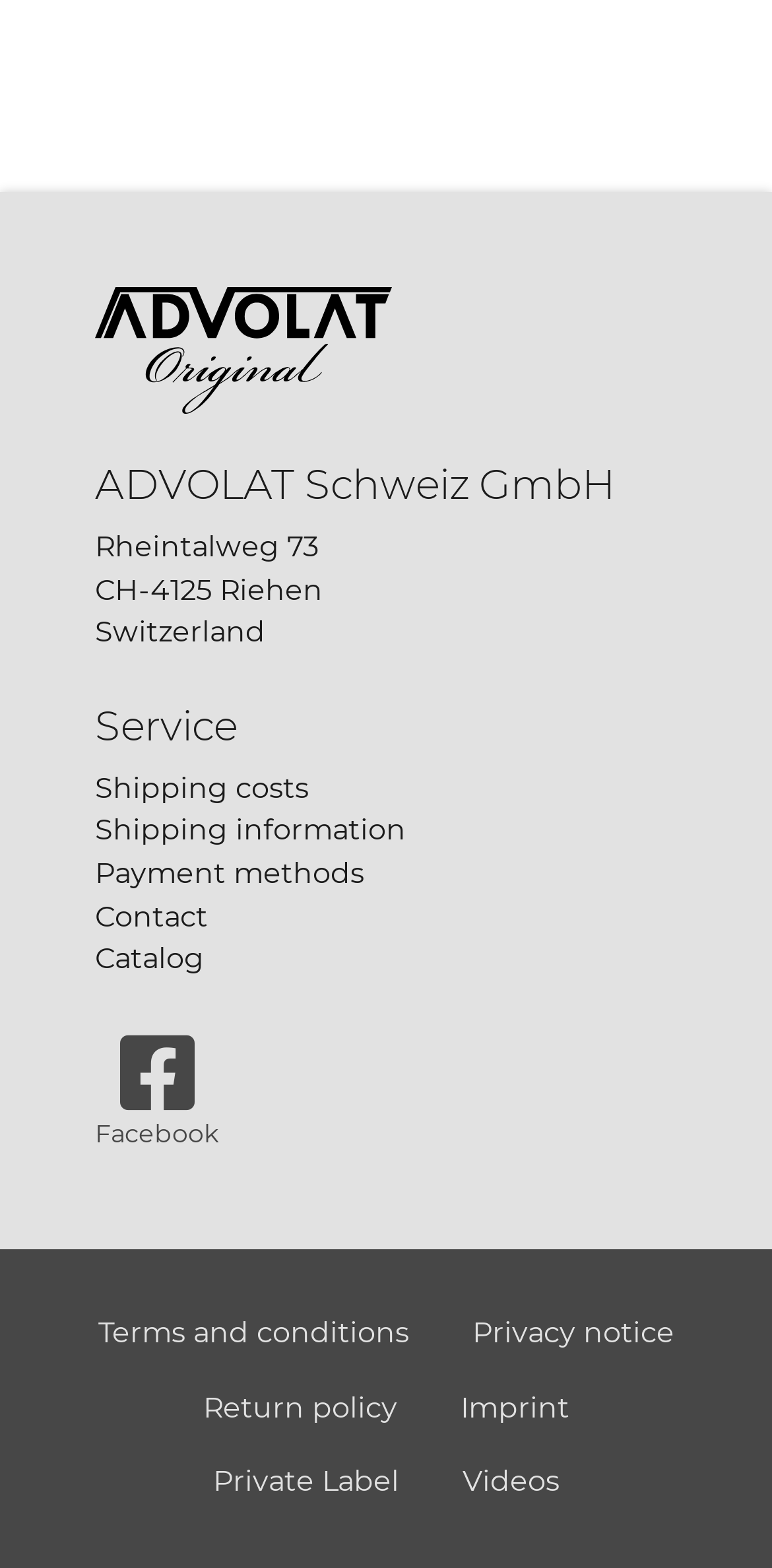Determine the bounding box coordinates of the clickable region to carry out the instruction: "Click on Abandonment".

None